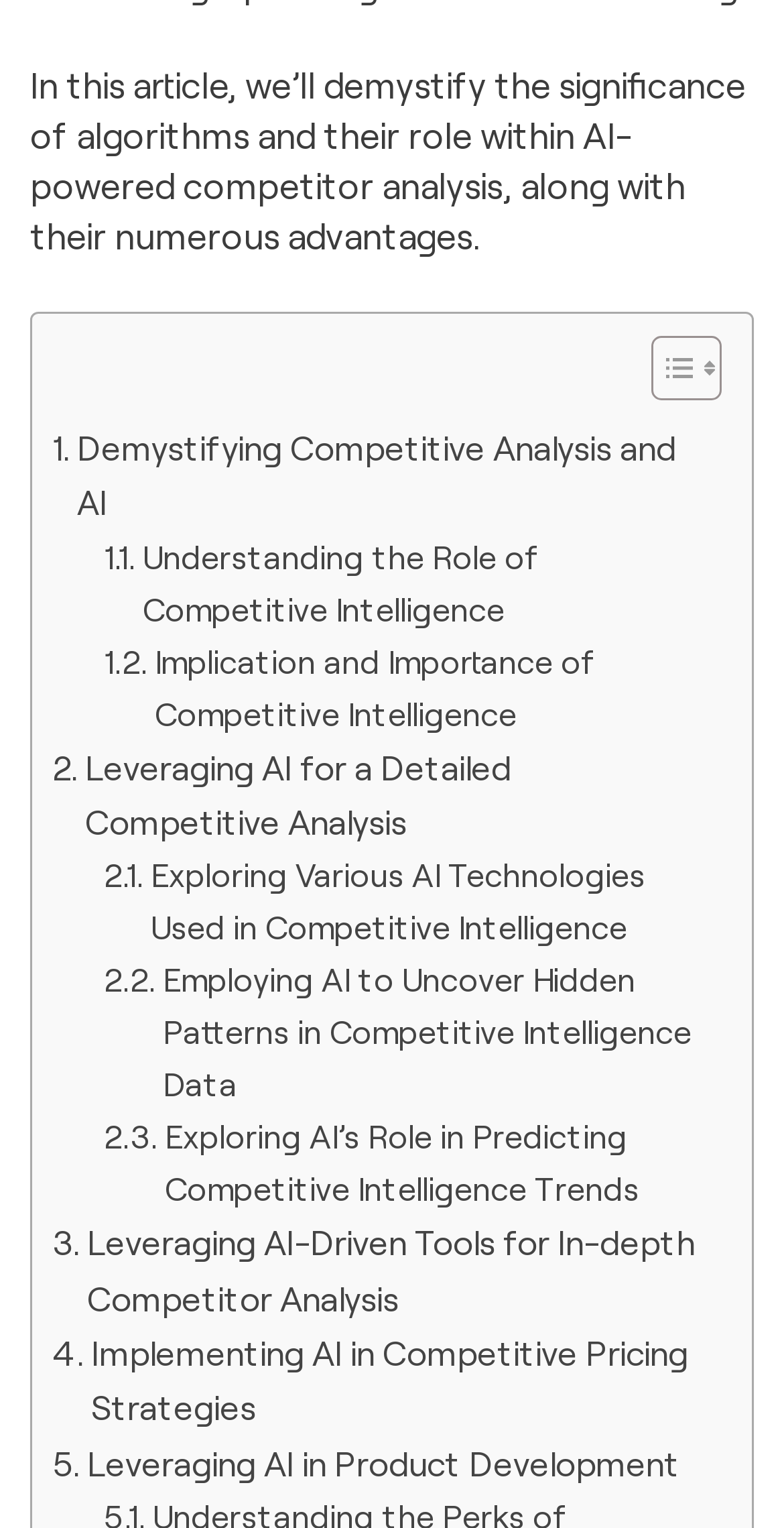Please identify the coordinates of the bounding box for the clickable region that will accomplish this instruction: "Explore leveraging AI for a detailed competitive analysis".

[0.067, 0.484, 0.908, 0.556]